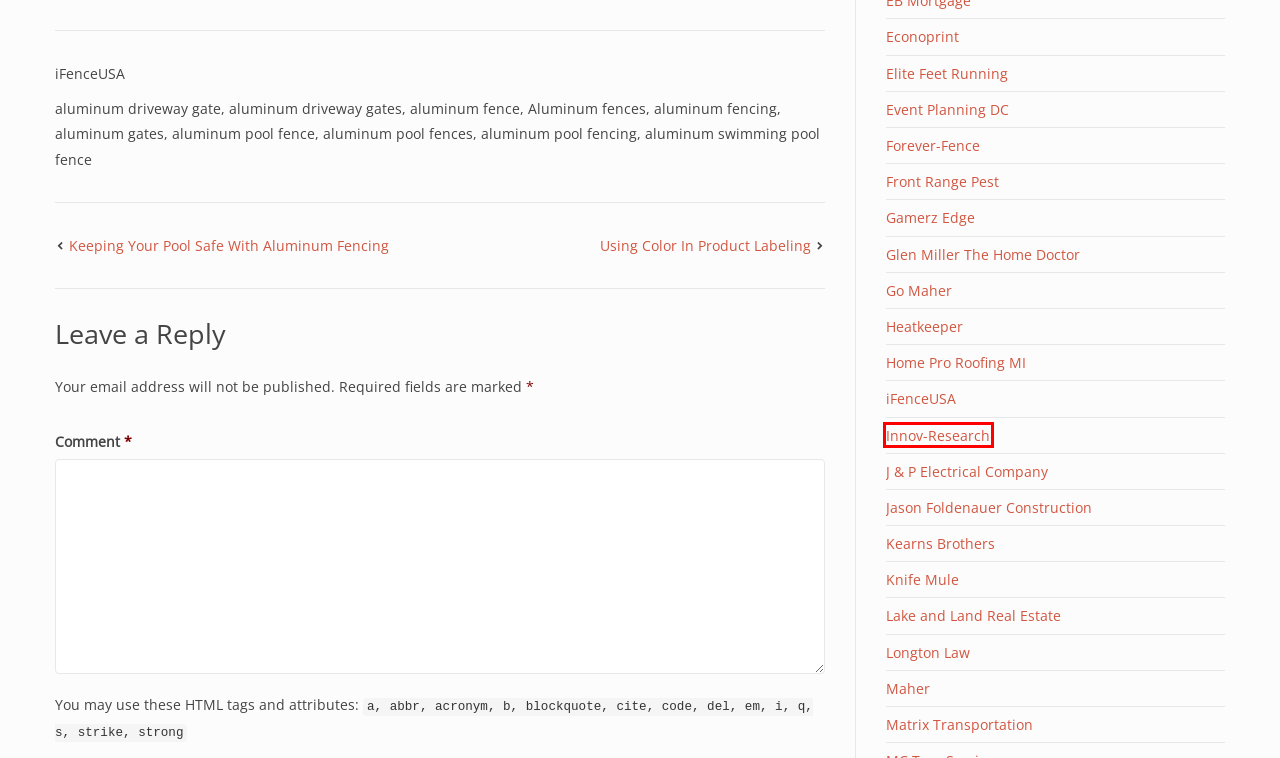You are given a screenshot of a webpage with a red rectangle bounding box around an element. Choose the best webpage description that matches the page after clicking the element in the bounding box. Here are the candidates:
A. Longton Law Archives -
B. aluminum fence Archives -
C. Innov-Research Archives -
D. Using Color In Product Labeling  -
E. Maher Archives -
F. Matrix Transportation Archives -
G. Front Range Pest Archives -
H. iFenceUSA Archives -

C